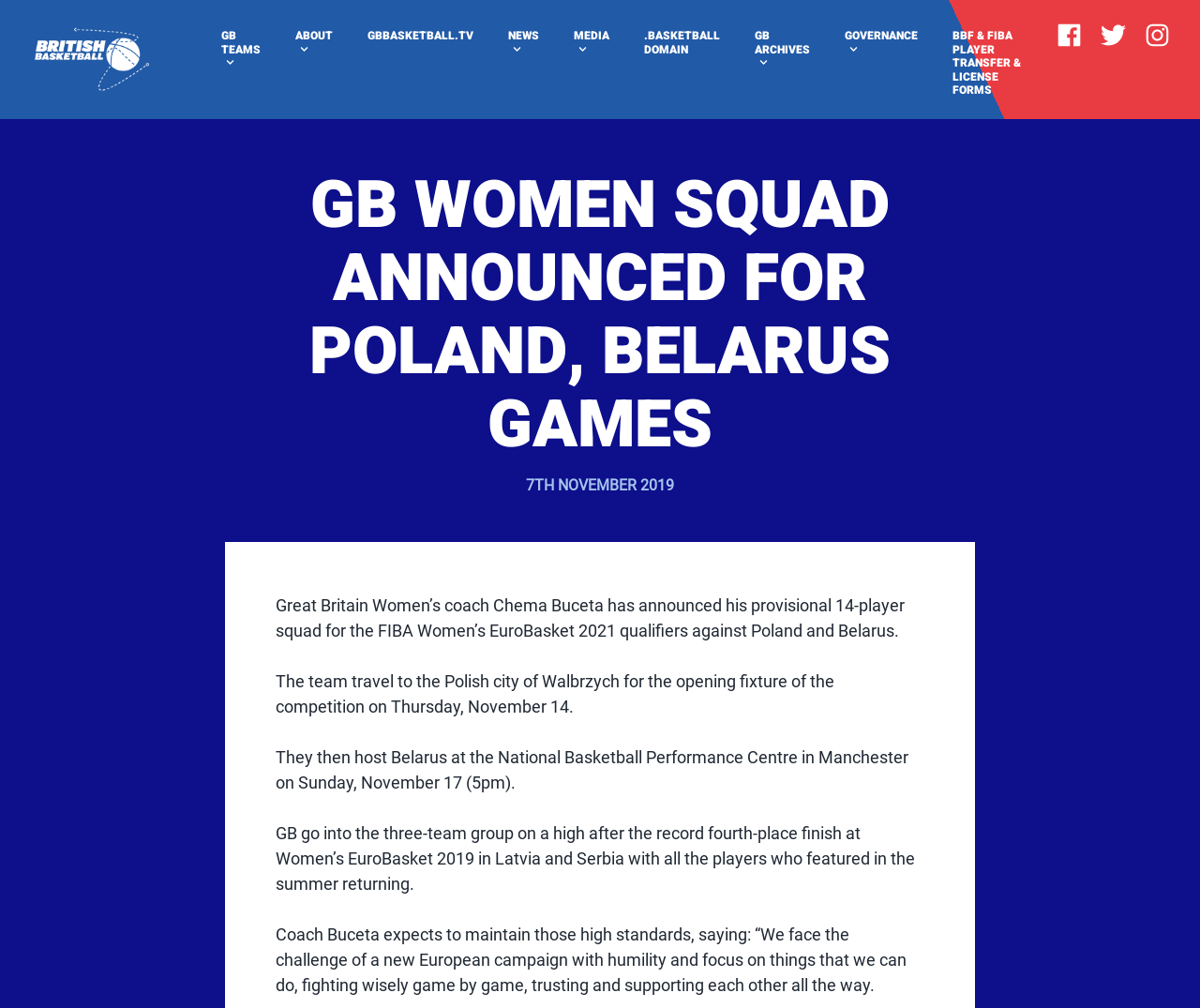For the following element description, predict the bounding box coordinates in the format (top-left x, top-left y, bottom-right x, bottom-right y). All values should be floating point numbers between 0 and 1. Description: parent_node: British Basketball

[0.021, 0.048, 0.132, 0.067]